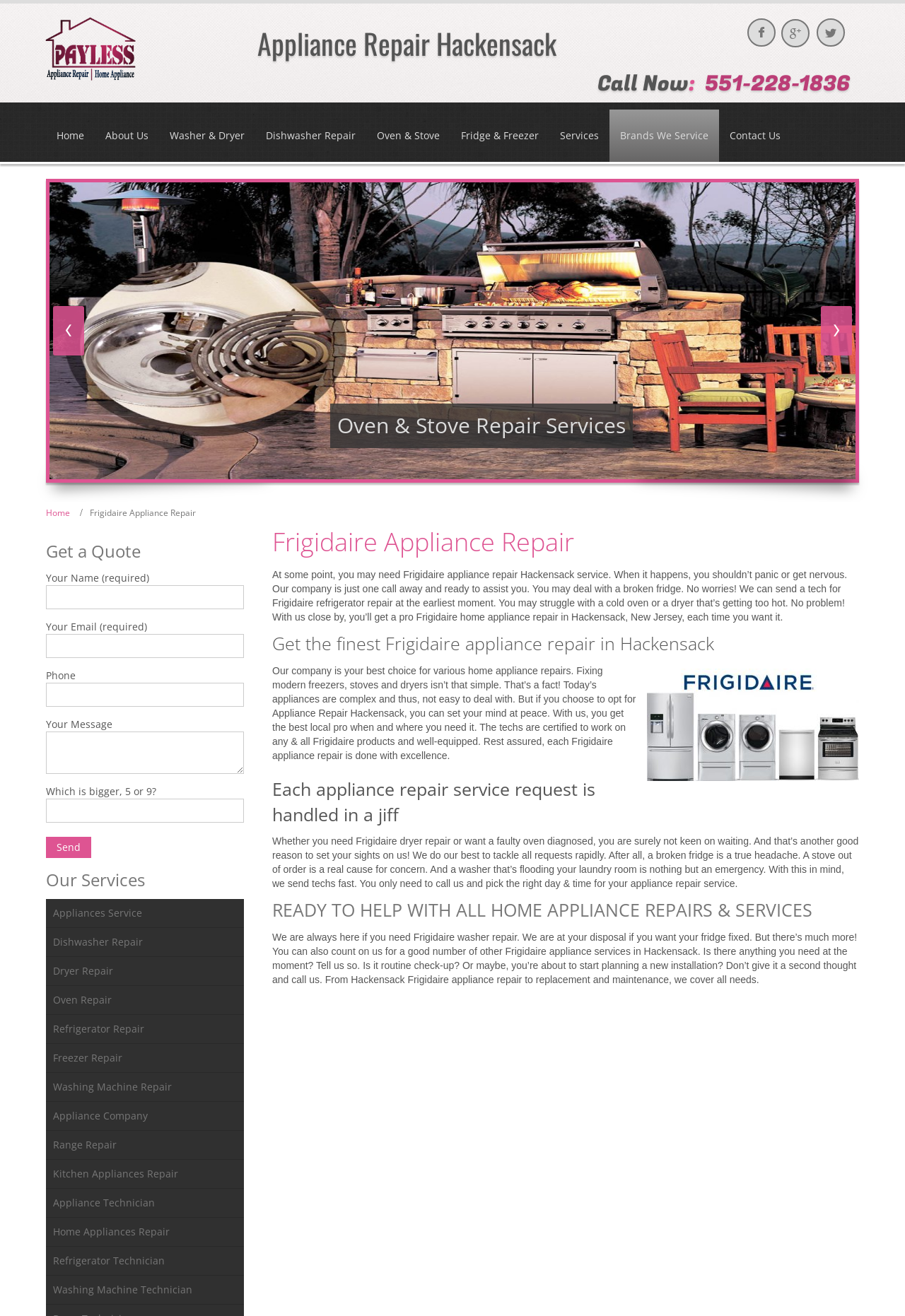Utilize the information from the image to answer the question in detail:
What is the phone number to call for Frigidaire appliance repair?

I found the phone number '551-228-1836' next to the 'Call Now' button at the top of the webpage, which suggests that it's the contact number for Frigidaire appliance repair services.